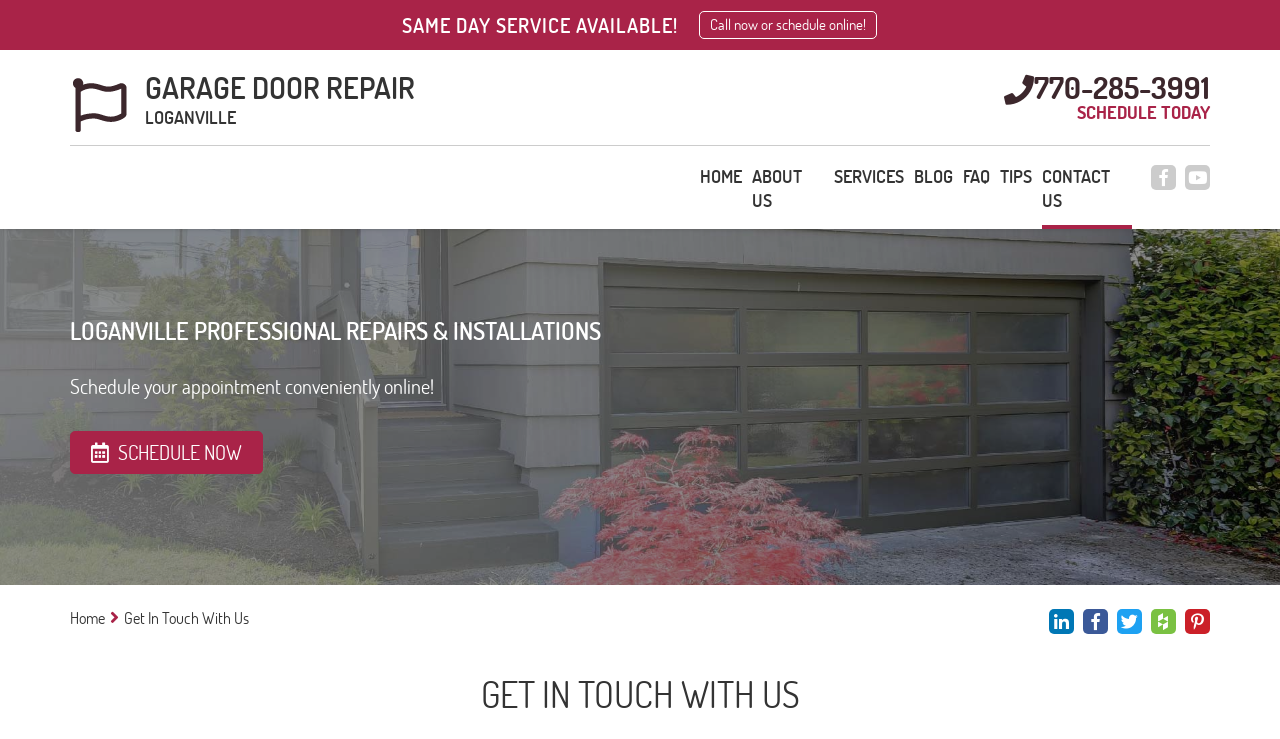Please specify the bounding box coordinates of the clickable region necessary for completing the following instruction: "Read the 'BLOG'". The coordinates must consist of four float numbers between 0 and 1, i.e., [left, top, right, bottom].

[0.433, 0.218, 0.463, 0.277]